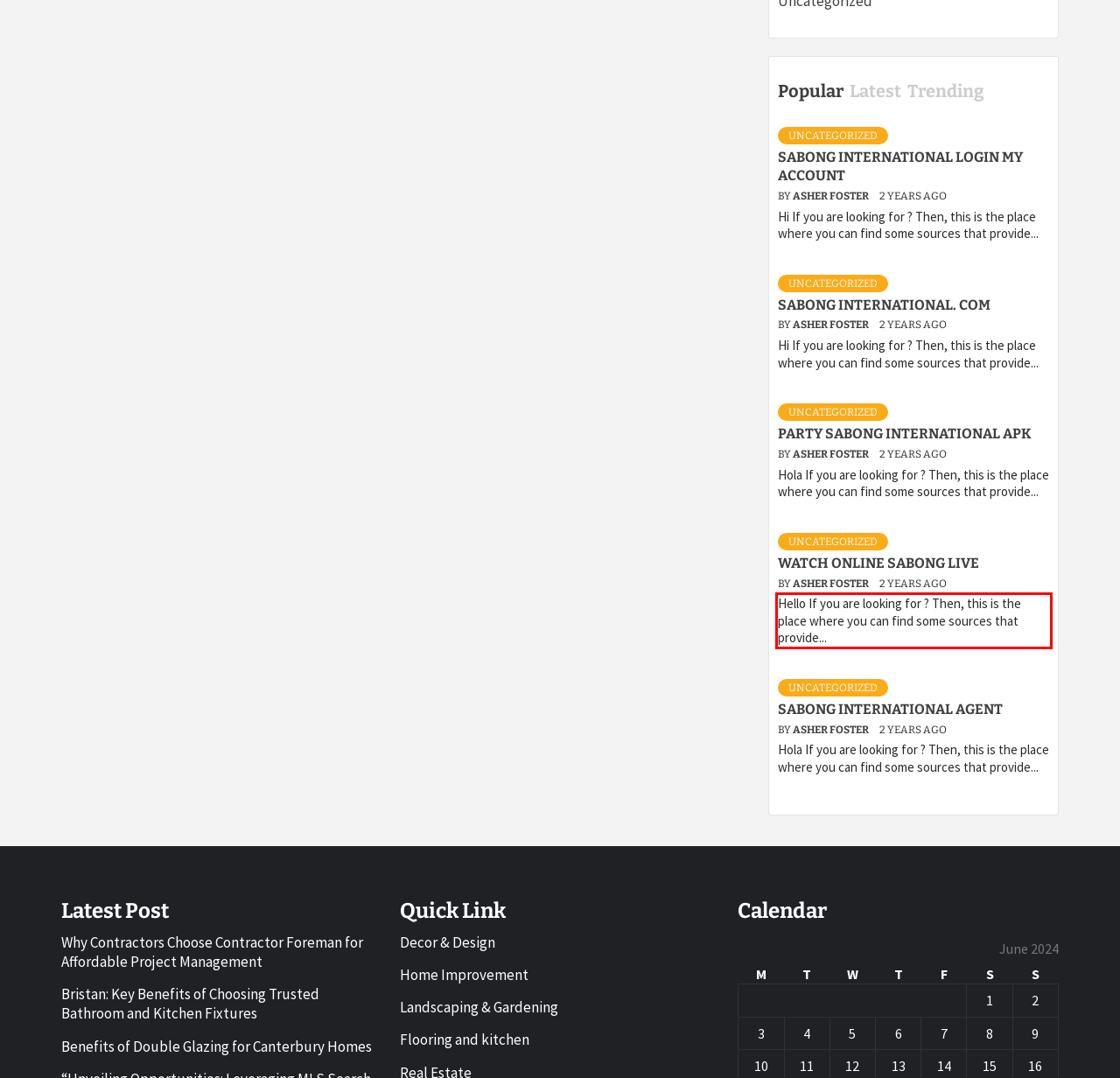You are provided with a screenshot of a webpage featuring a red rectangle bounding box. Extract the text content within this red bounding box using OCR.

Hello If you are looking for ? Then, this is the place where you can find some sources that provide...